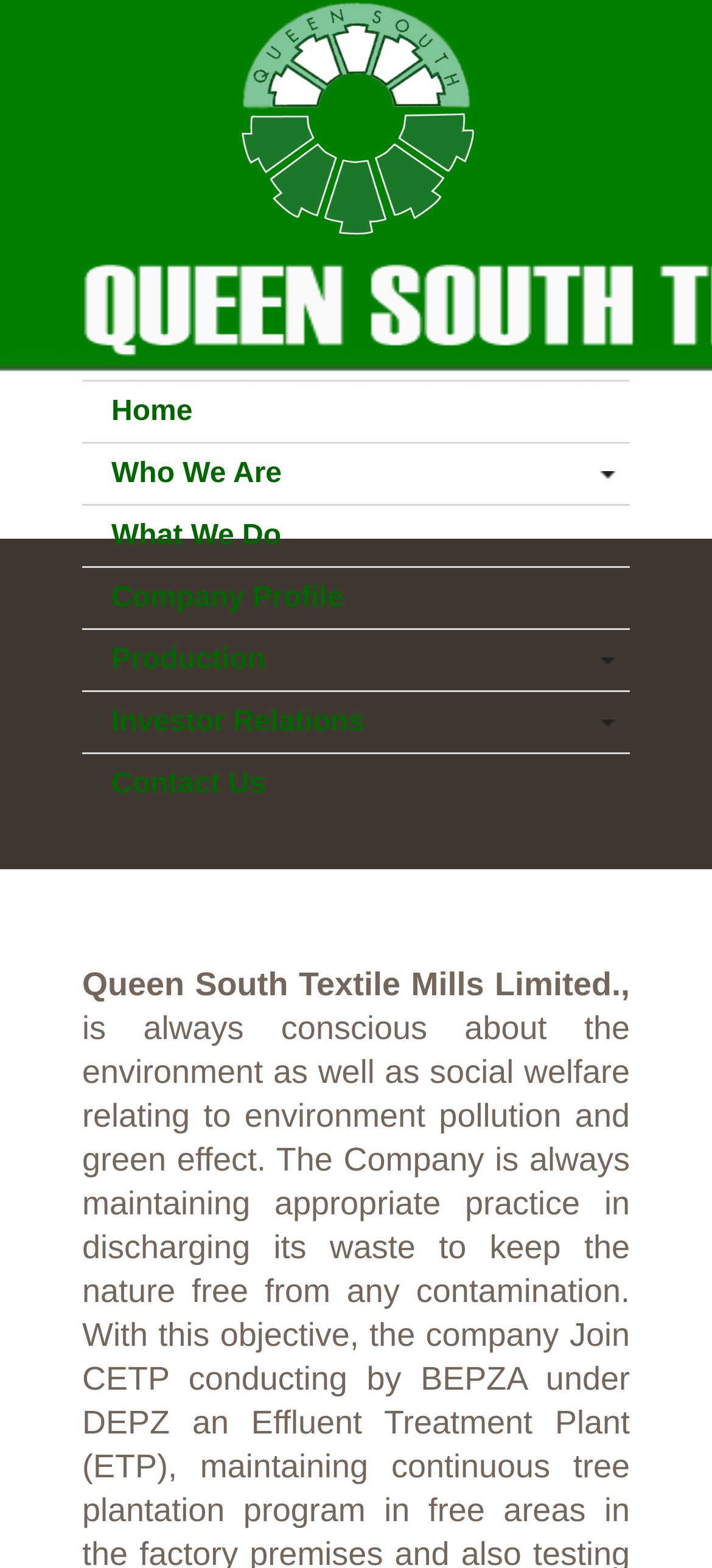Answer the question using only one word or a concise phrase: How many links are in the top menu?

5